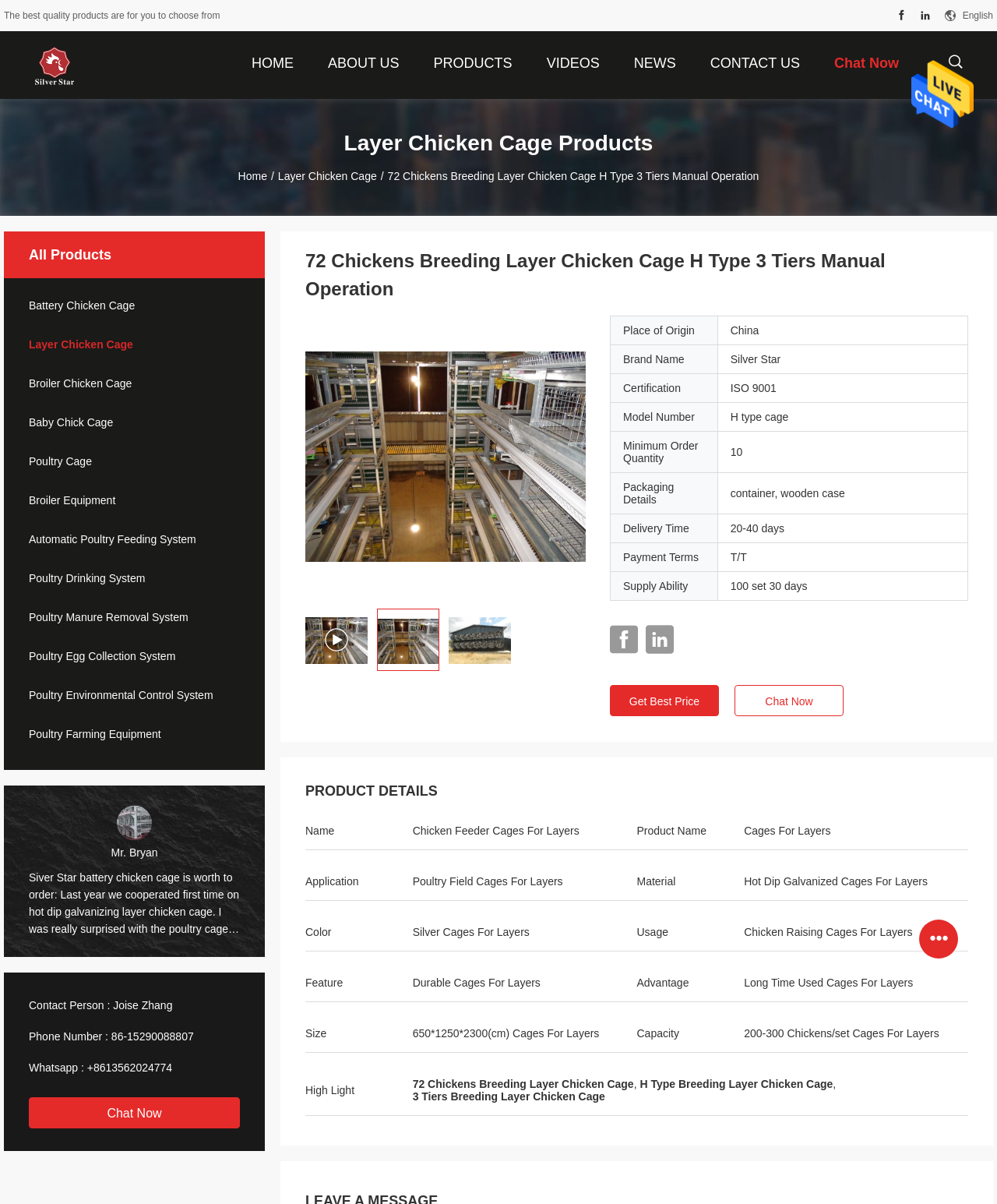By analyzing the image, answer the following question with a detailed response: What is the brand name of the product?

I found the brand name by looking at the table element with the rowheader 'Brand Name' and the corresponding gridcell with the text 'Silver Star'.